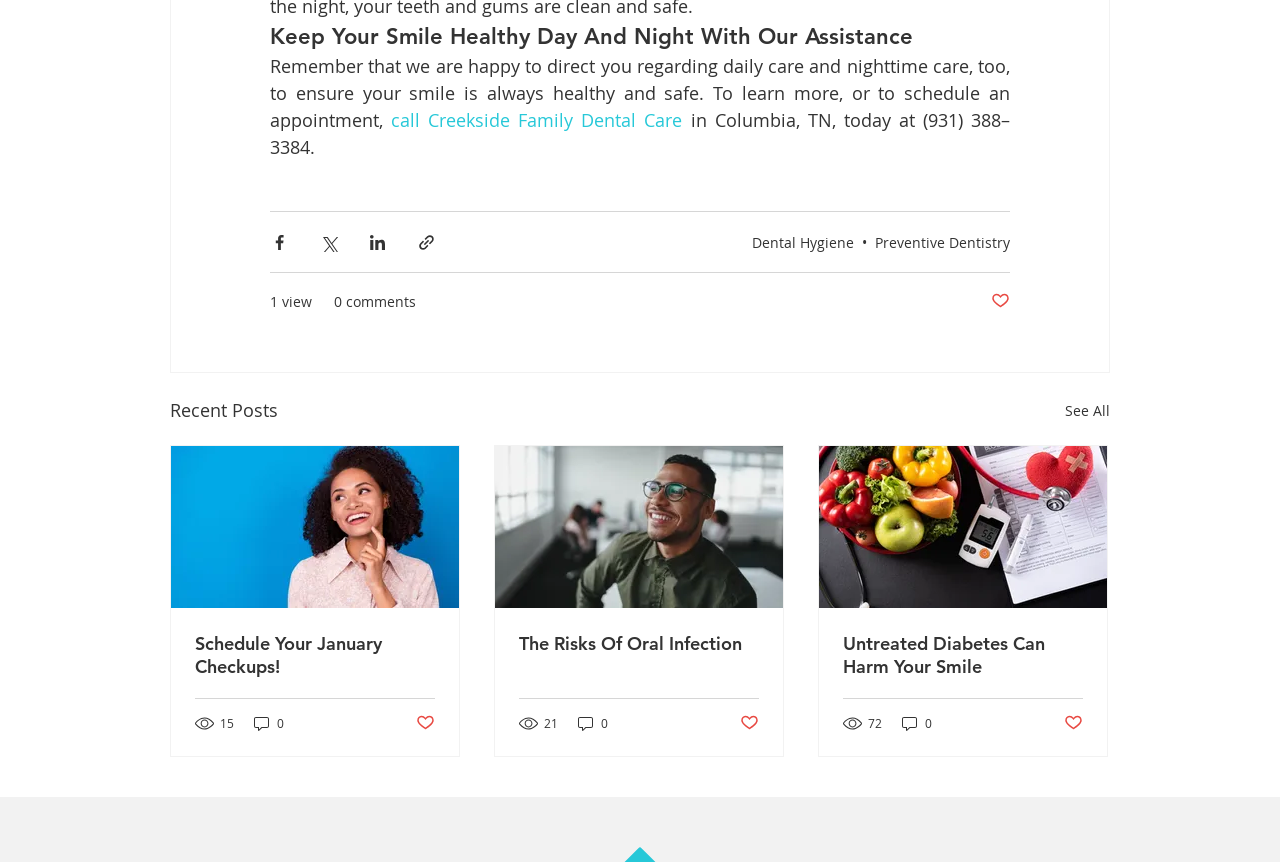Answer the question using only a single word or phrase: 
What is the purpose of the 'Post not marked as liked' button?

To like a post